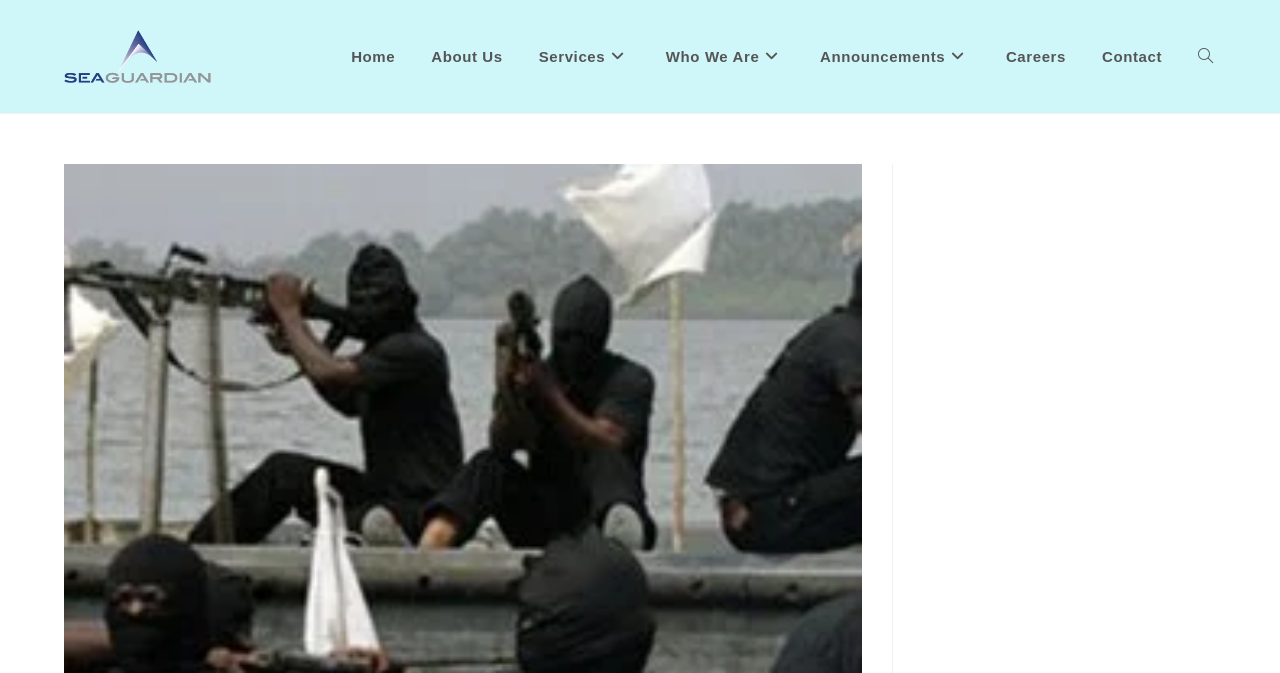Respond to the question below with a concise word or phrase:
What is the name of the company?

Sea Guardian Ltd